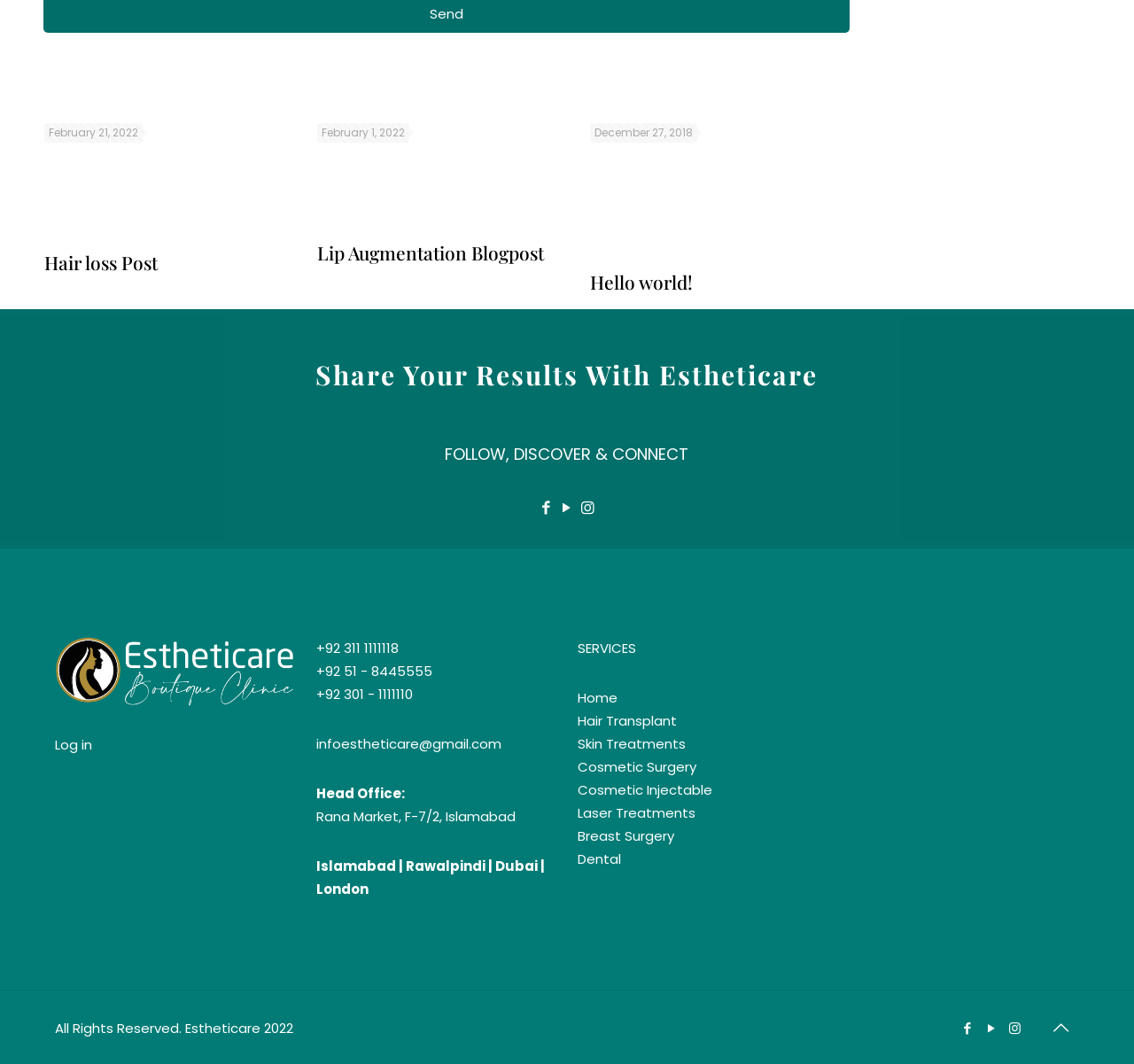Locate the bounding box coordinates of the region to be clicked to comply with the following instruction: "Read the blog post about lip augmentation". The coordinates must be four float numbers between 0 and 1, in the form [left, top, right, bottom].

[0.28, 0.226, 0.48, 0.249]